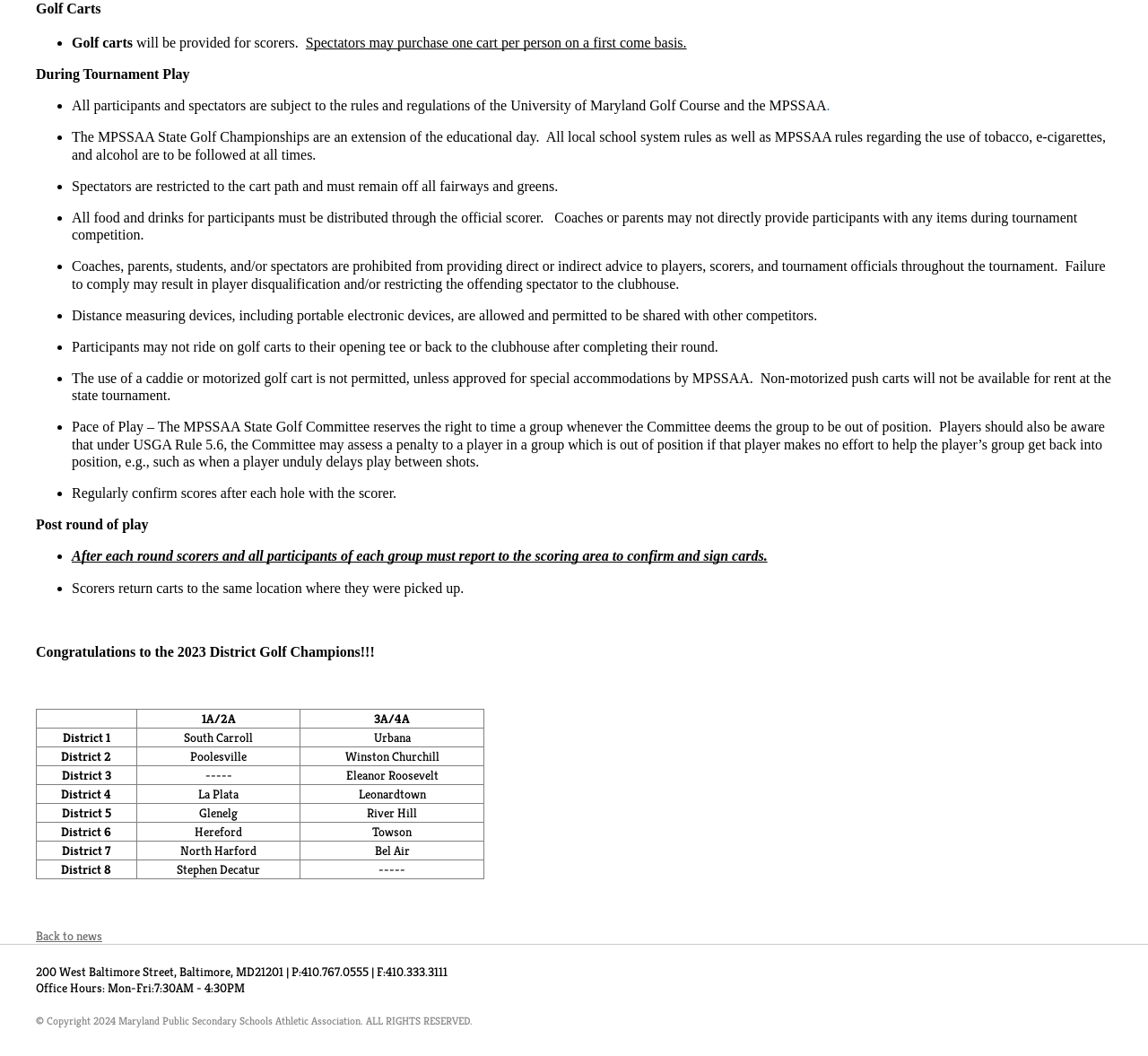Consider the image and give a detailed and elaborate answer to the question: 
What is the purpose of the table on the webpage?

The table on the webpage appears to be displaying the district golf champions, with columns for district number and champion school names, indicating that the purpose of the table is to showcase the winners of each district.